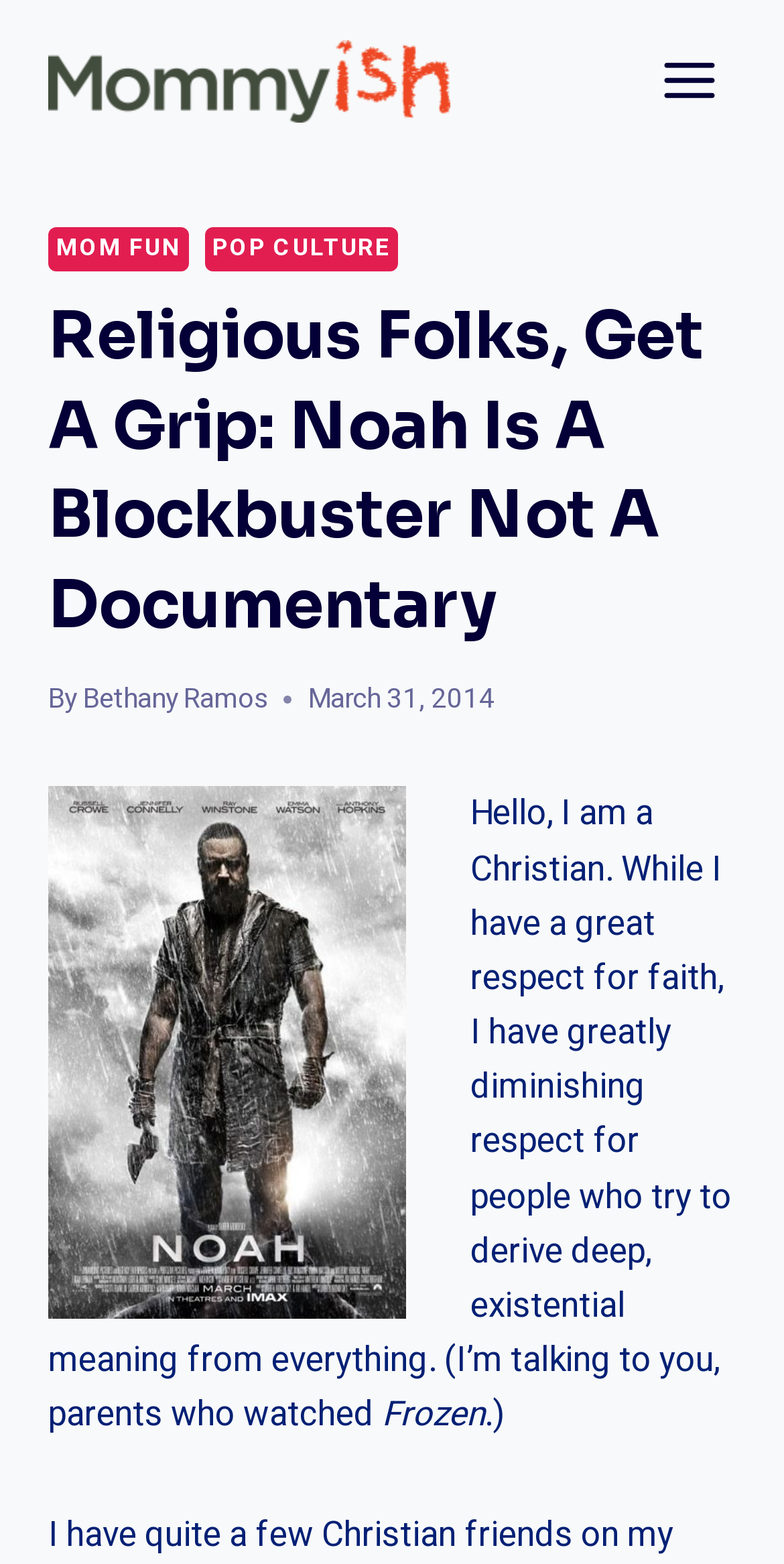Please answer the following question using a single word or phrase: 
What is the date of the article?

March 31, 2014